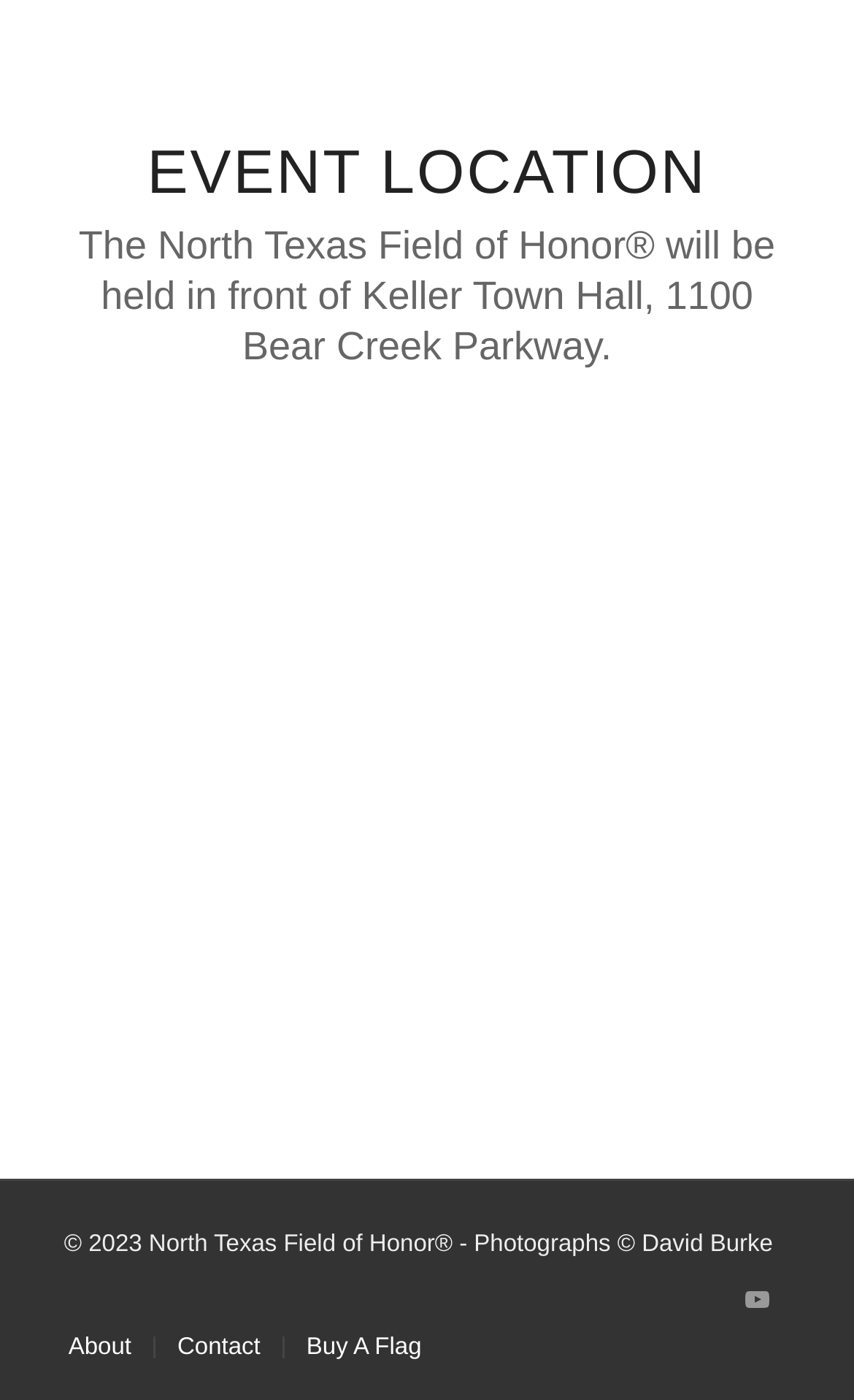Identify the bounding box for the UI element that is described as follows: "Contact".

[0.208, 0.953, 0.305, 0.972]